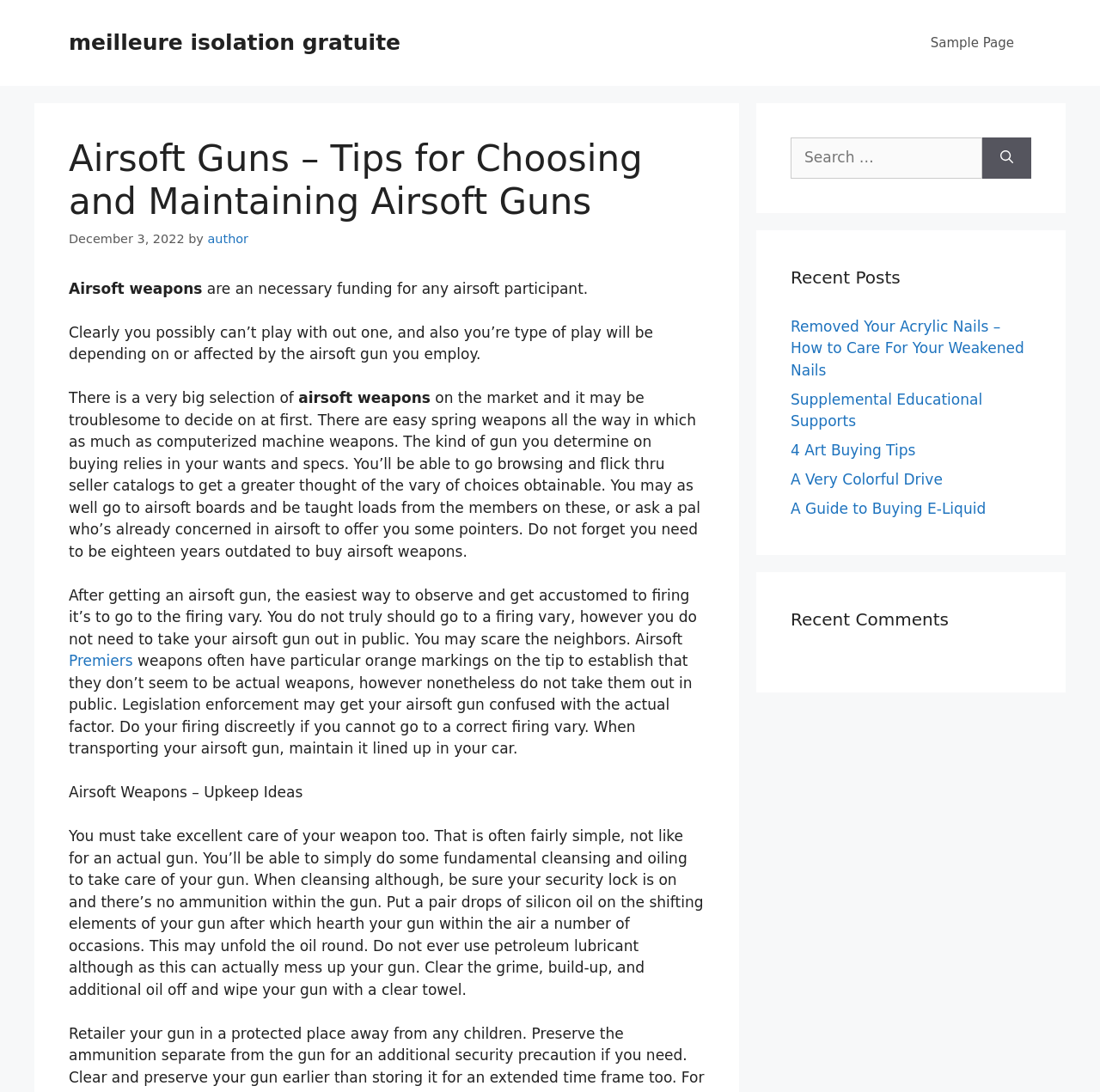Highlight the bounding box coordinates of the element you need to click to perform the following instruction: "Search for something."

[0.719, 0.126, 0.893, 0.163]